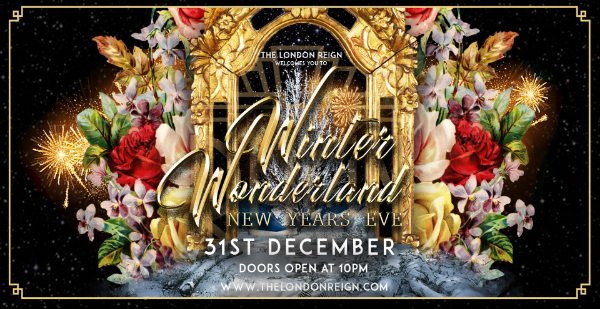Describe the image with as much detail as possible.

The image showcases a vibrant promotional banner for the "Winter Wonderland" New Year's Eve event at The London Reign. Set against a dark, starry background, the design features an ornate golden archway embellished with colorful flowers and sparkling fireworks, evoking a festive and whimsical atmosphere. Prominent text announces "Winter Wonderland" and "New Year's Eve," inviting attendees to celebrate on "31st December," with doors opening at 10 PM. The banner reflects the glamour and opulence associated with the venue, enticing guests to join in for a memorable night as they welcome the new year. For more information, the website link is included at the bottom.